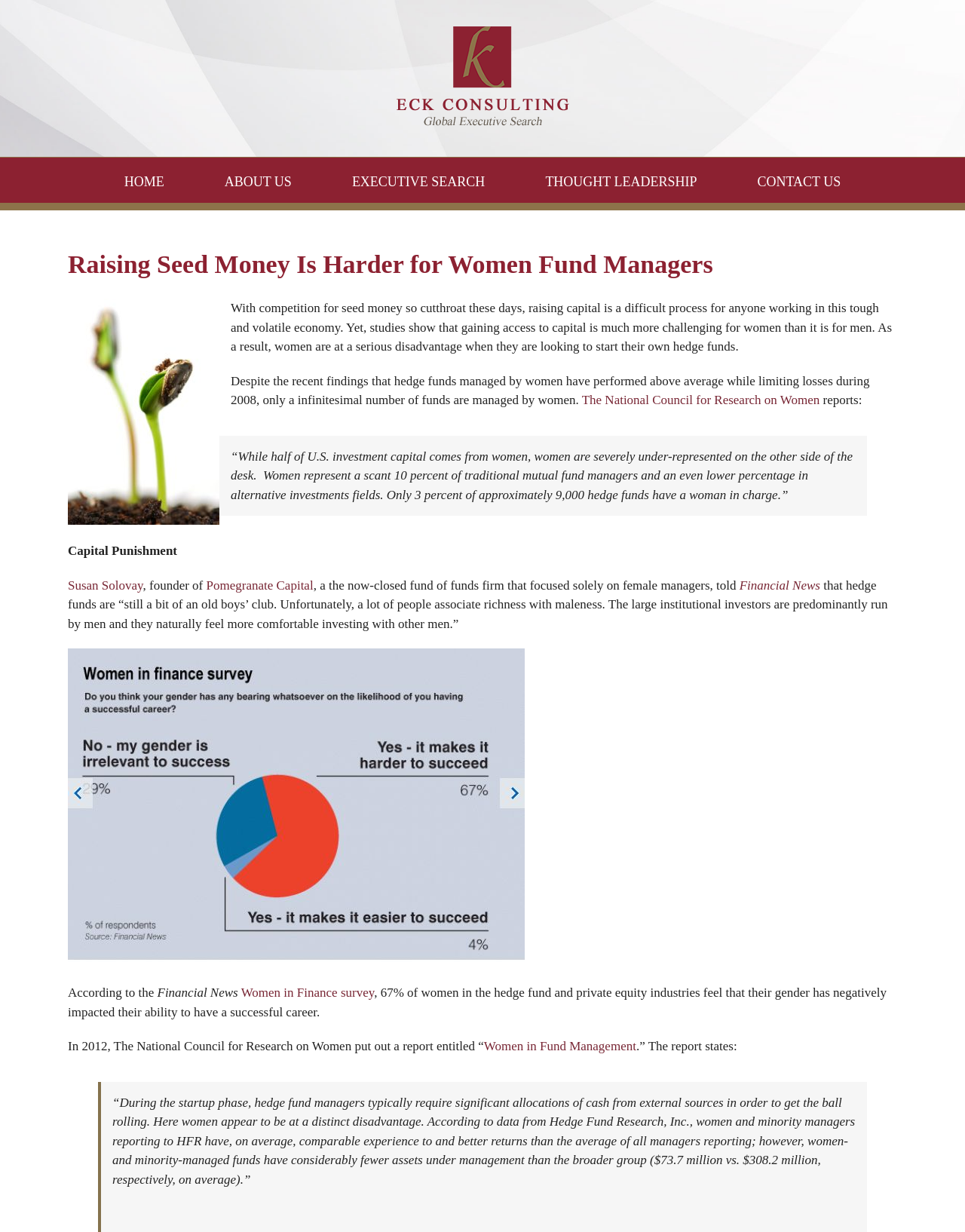Please answer the following question using a single word or phrase: 
What is the name of the company logo?

ECK Consulting Logo